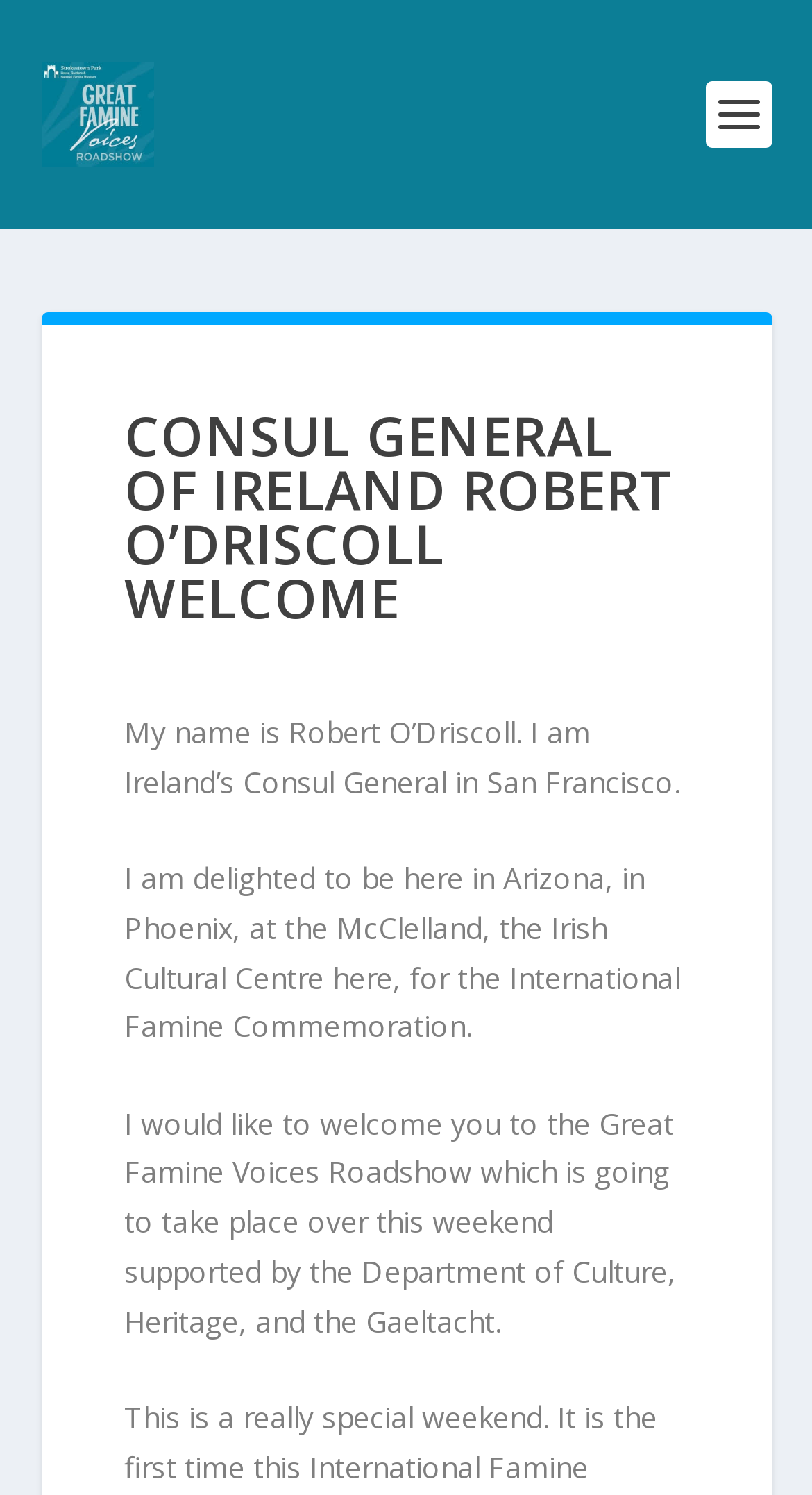Please specify the bounding box coordinates in the format (top-left x, top-left y, bottom-right x, bottom-right y), with values ranging from 0 to 1. Identify the bounding box for the UI component described as follows: alt="Great Famine Voices"

[0.05, 0.042, 0.191, 0.111]